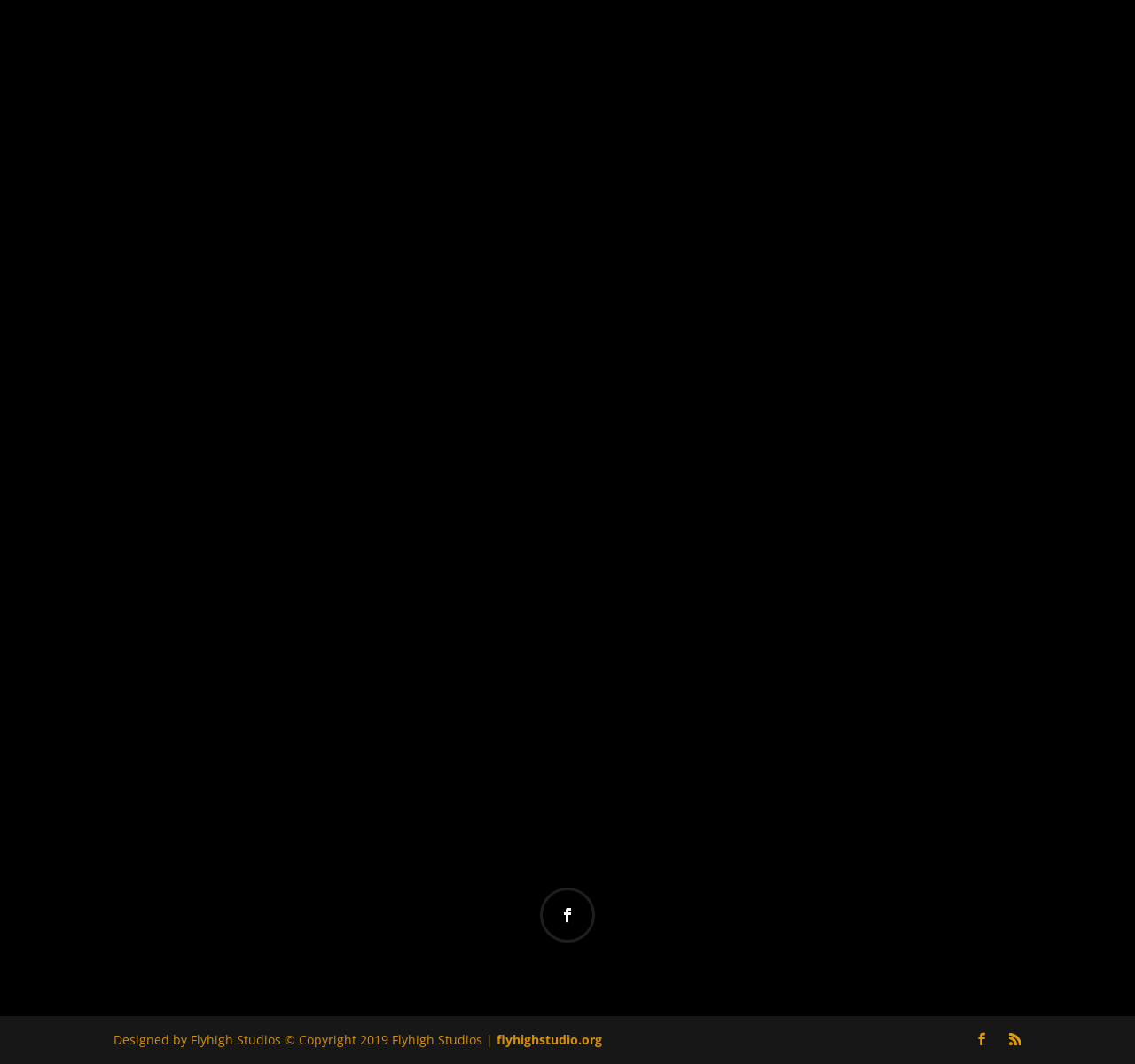Provide a single word or phrase to answer the given question: 
What are the services offered?

Web development, design, SEO & social